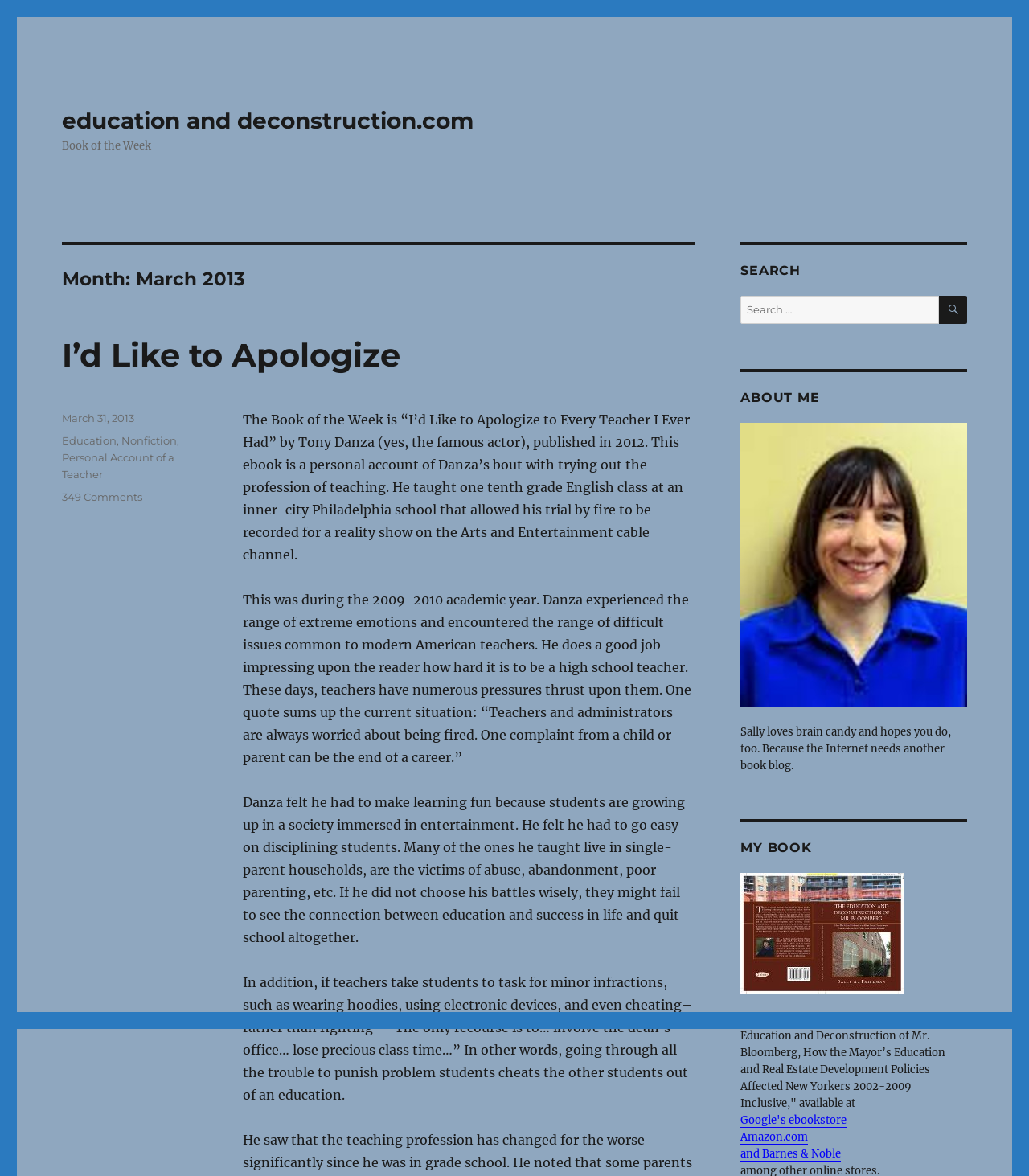Please identify the bounding box coordinates of the clickable element to fulfill the following instruction: "Read the book of the week". The coordinates should be four float numbers between 0 and 1, i.e., [left, top, right, bottom].

[0.06, 0.285, 0.389, 0.319]